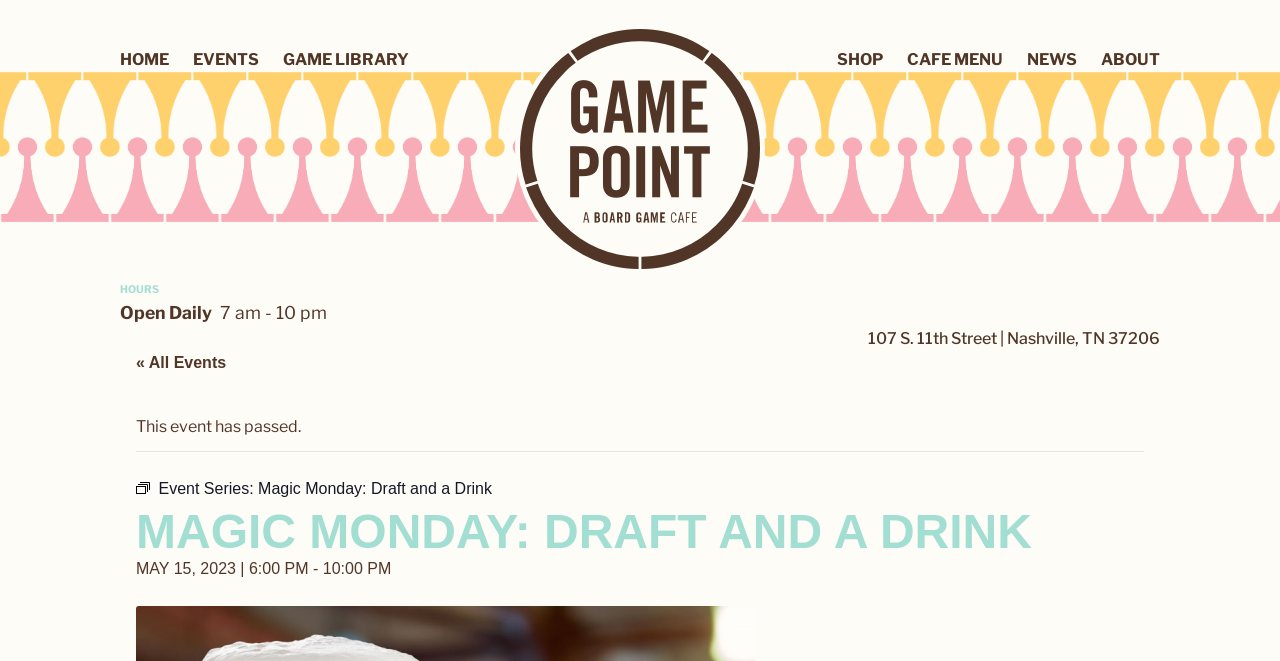What is the duration of the event?
We need a detailed and exhaustive answer to the question. Please elaborate.

I found the answer by looking at the heading element 'MAY 15, 2023 | 6:00 PM - 10:00 PM' which provides the duration of the event.